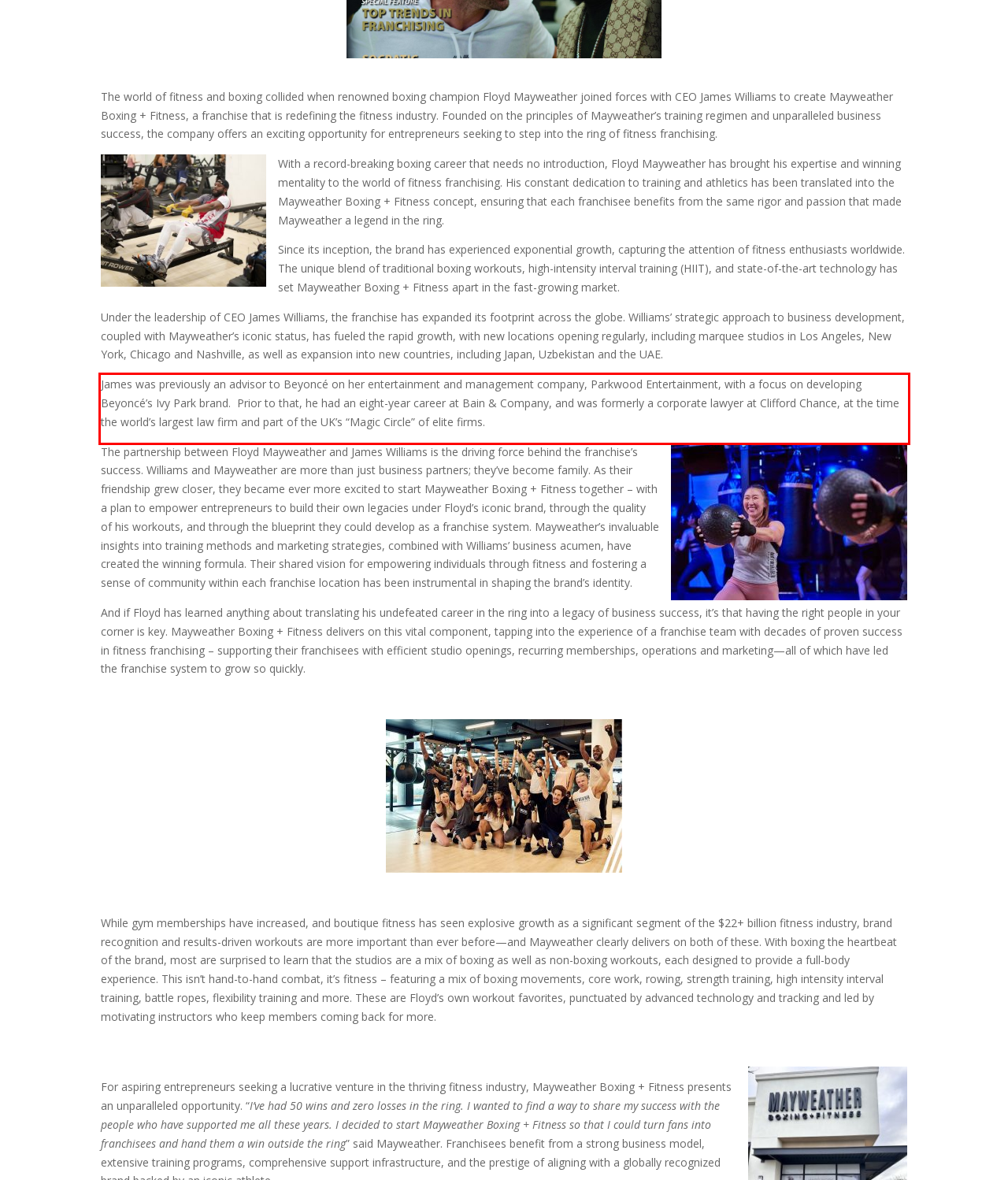Using the provided webpage screenshot, recognize the text content in the area marked by the red bounding box.

James was previously an advisor to Beyoncé on her entertainment and management company, Parkwood Entertainment, with a focus on developing Beyoncé’s Ivy Park brand. Prior to that, he had an eight-year career at Bain & Company, and was formerly a corporate lawyer at Clifford Chance, at the time the world’s largest law firm and part of the UK’s “Magic Circle” of elite firms.